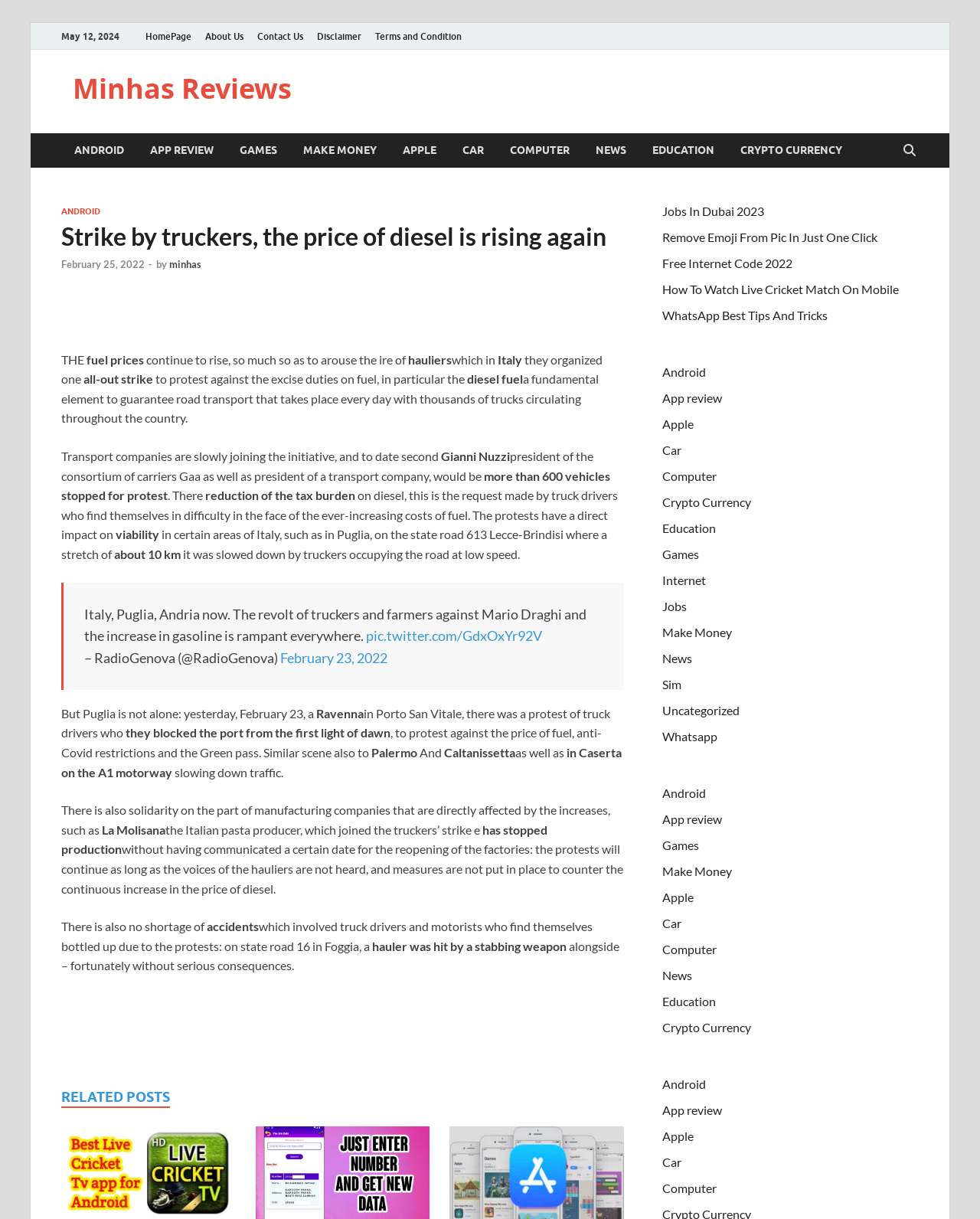How many vehicles stopped for protest according to Gianni Nuzzi?
Using the screenshot, give a one-word or short phrase answer.

more than 600